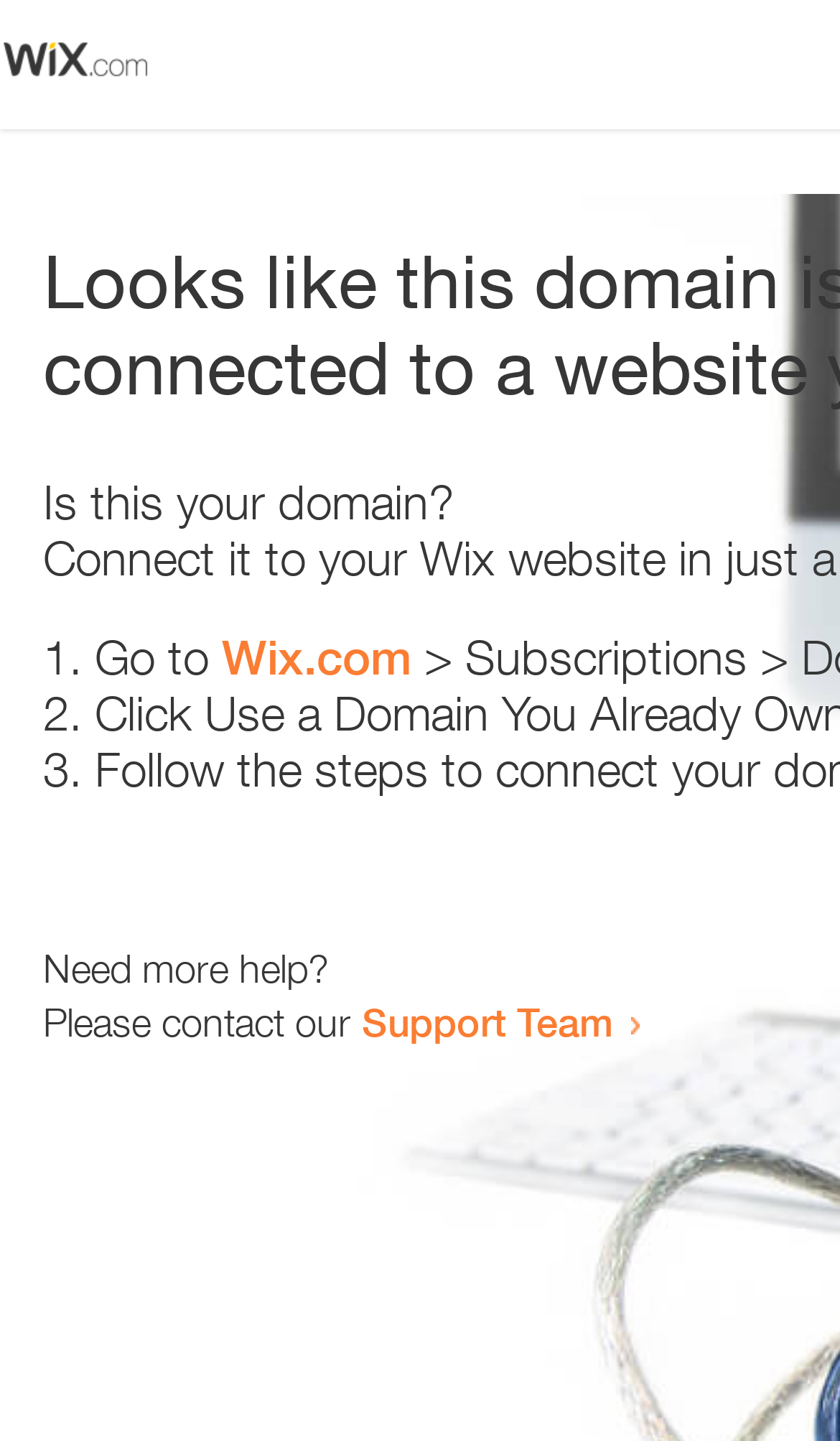What is the domain being referred to? Using the information from the screenshot, answer with a single word or phrase.

Wix.com